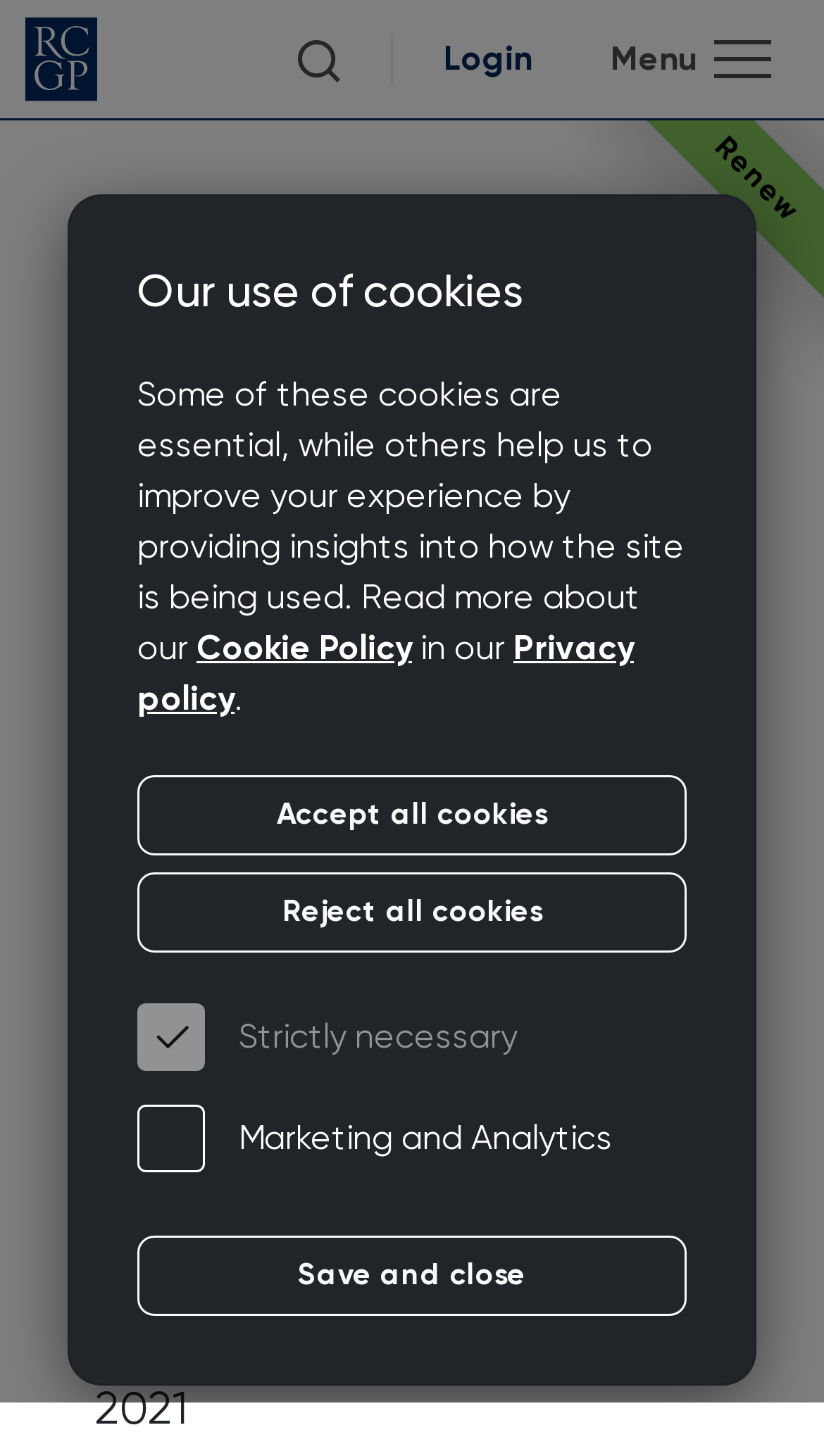Pinpoint the bounding box coordinates of the element you need to click to execute the following instruction: "Click the Royal College of General Practitioners link". The bounding box should be represented by four float numbers between 0 and 1, in the format [left, top, right, bottom].

[0.031, 0.012, 0.117, 0.07]